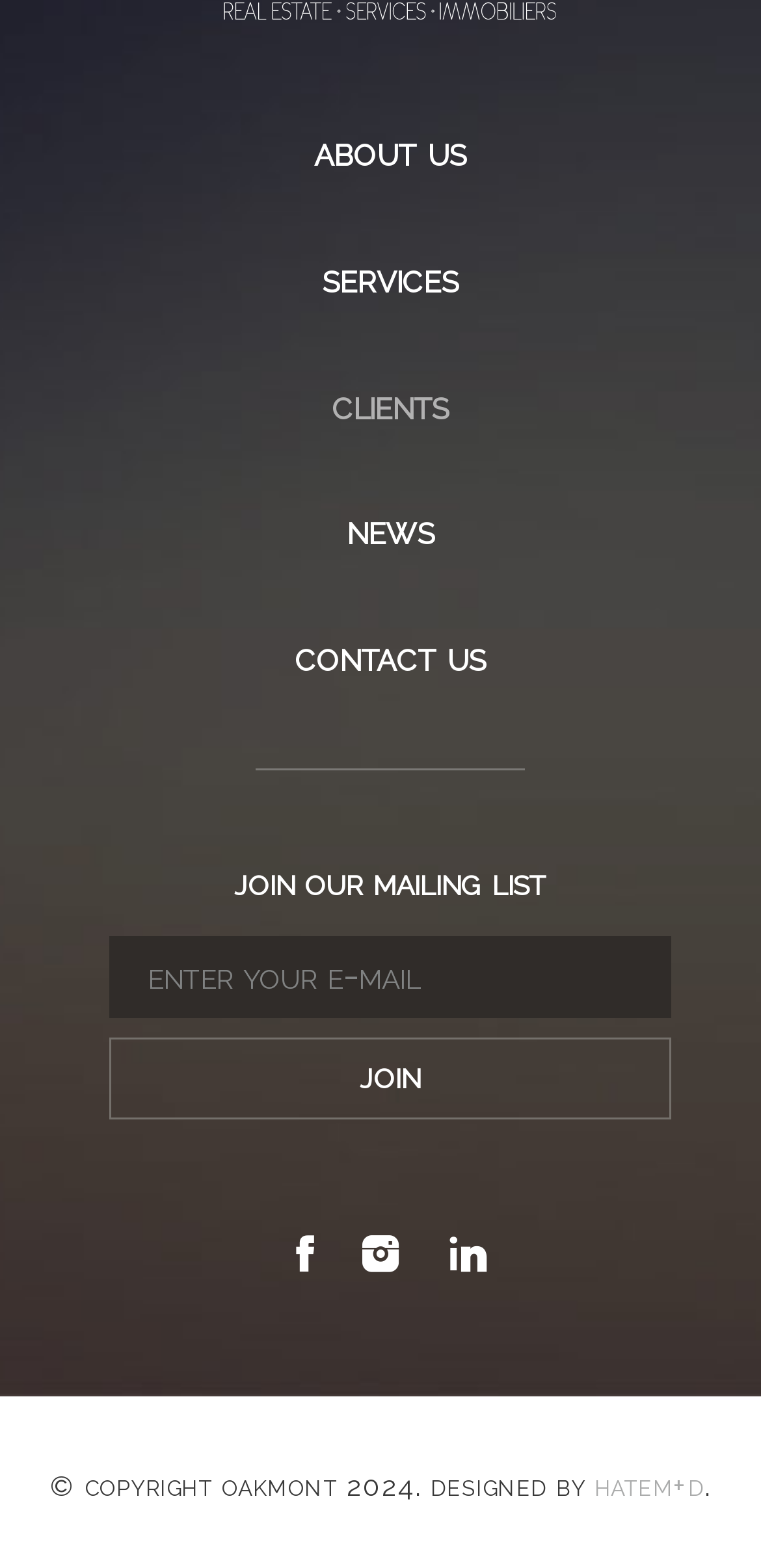Locate the bounding box coordinates for the element described below: "Contact us". The coordinates must be four float values between 0 and 1, formatted as [left, top, right, bottom].

[0.387, 0.391, 0.638, 0.446]